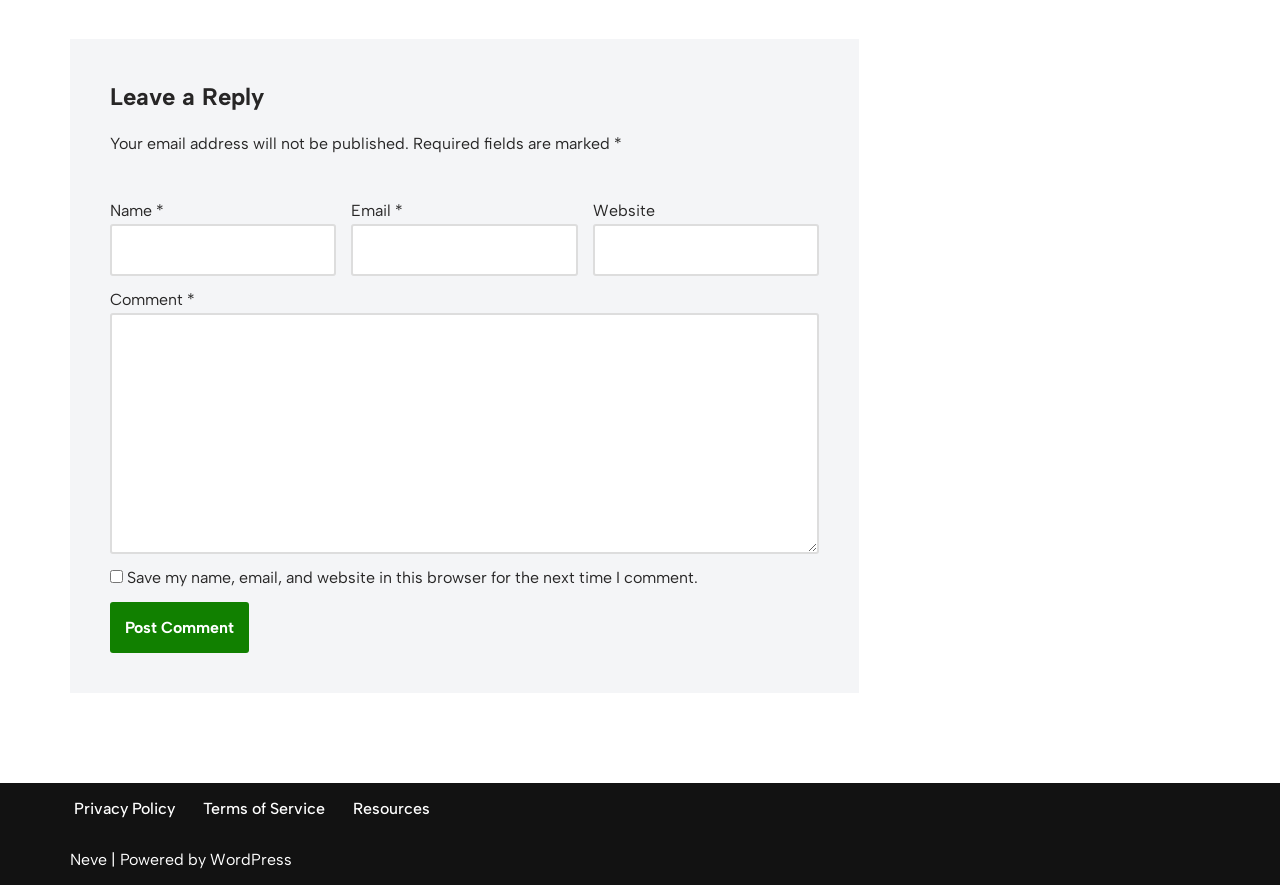How many links are in the footer?
Please provide a detailed answer to the question.

The footer section contains four links: 'Privacy Policy', 'Terms of Service', 'Resources', and 'WordPress'. These links are grouped under the 'Footer Menu' navigation element.